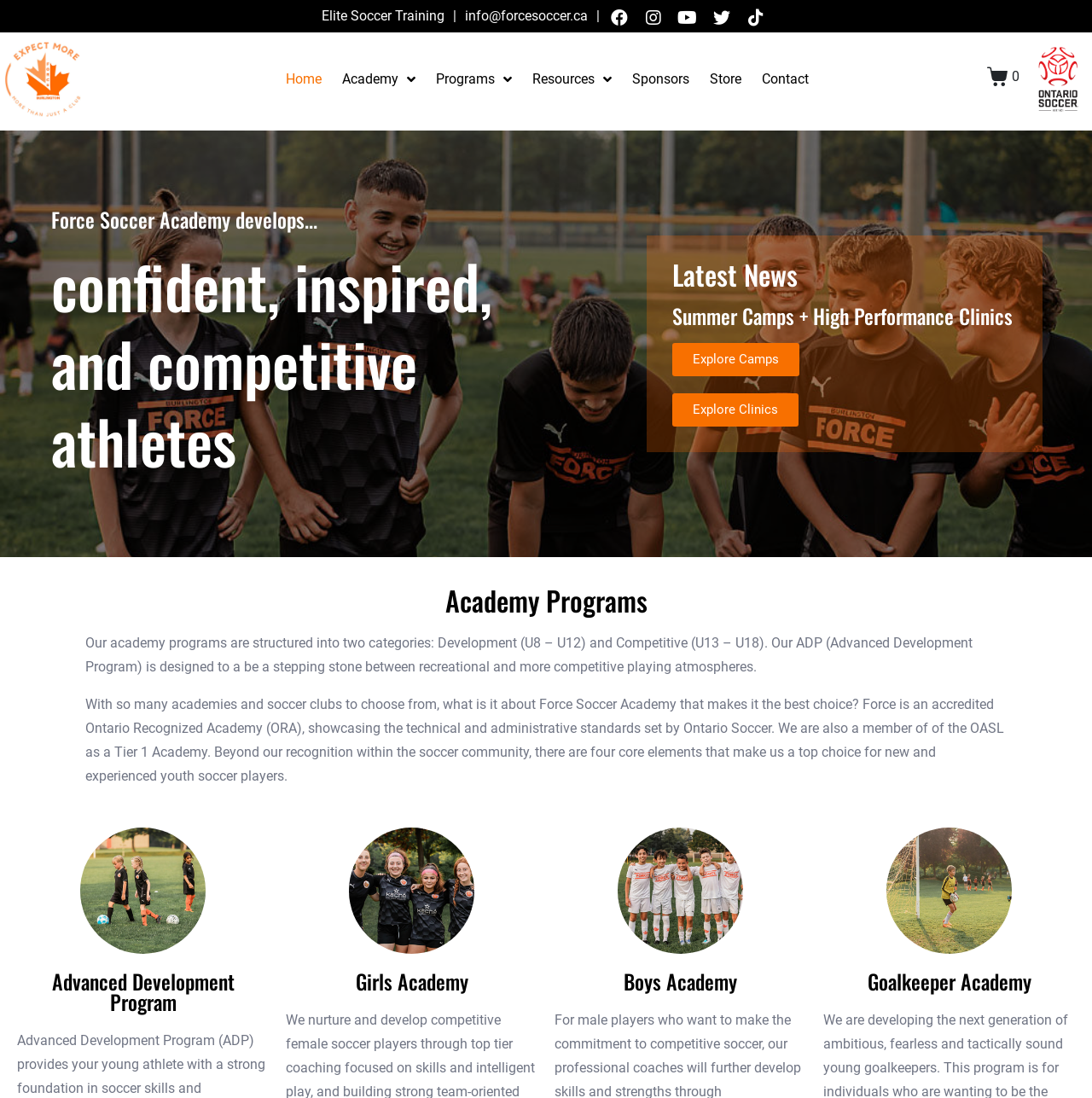Can you provide the bounding box coordinates for the element that should be clicked to implement the instruction: "Learn more about the 'Advanced Development Program'"?

[0.016, 0.884, 0.246, 0.921]